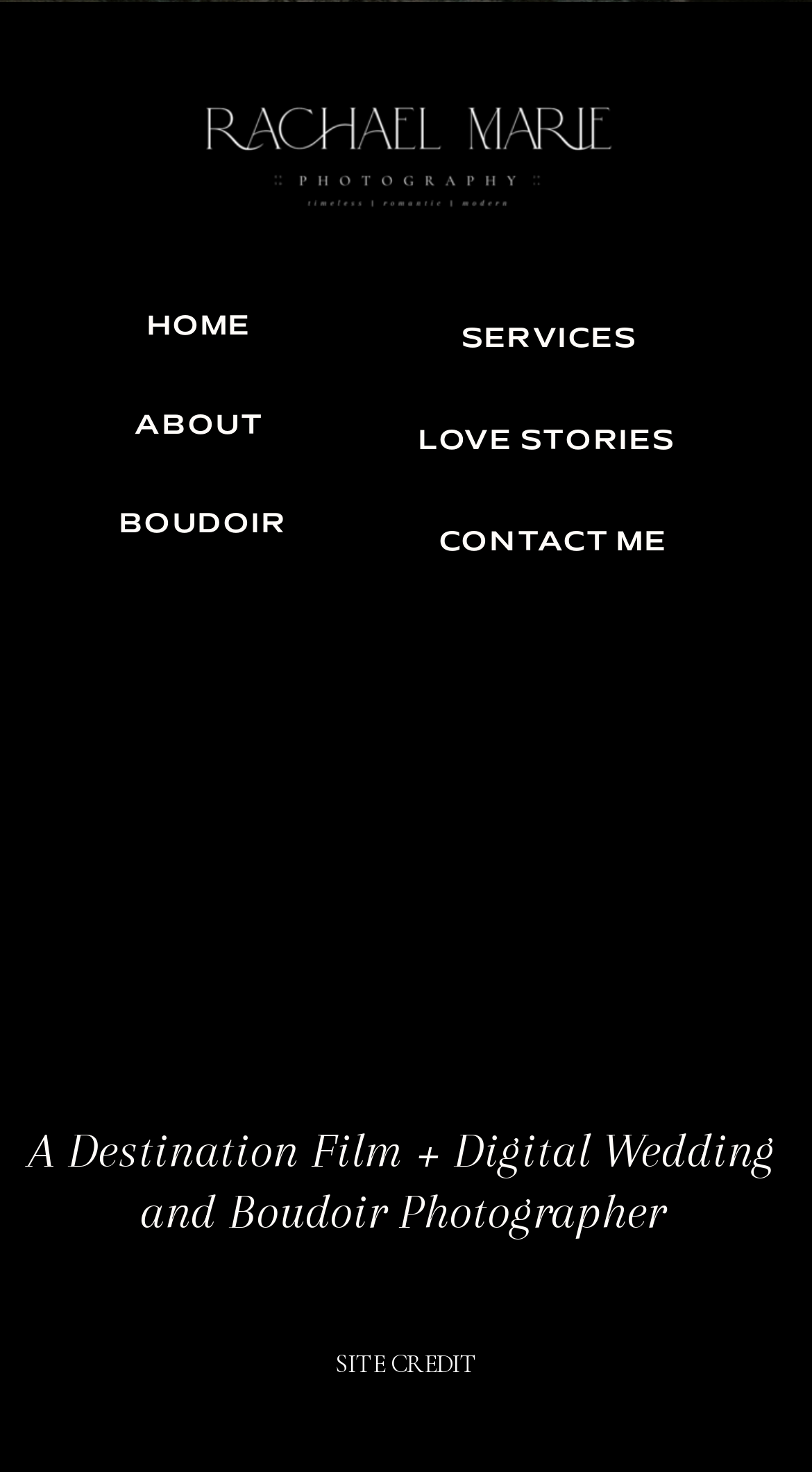Please find the bounding box coordinates of the element's region to be clicked to carry out this instruction: "view services".

[0.569, 0.207, 0.806, 0.257]